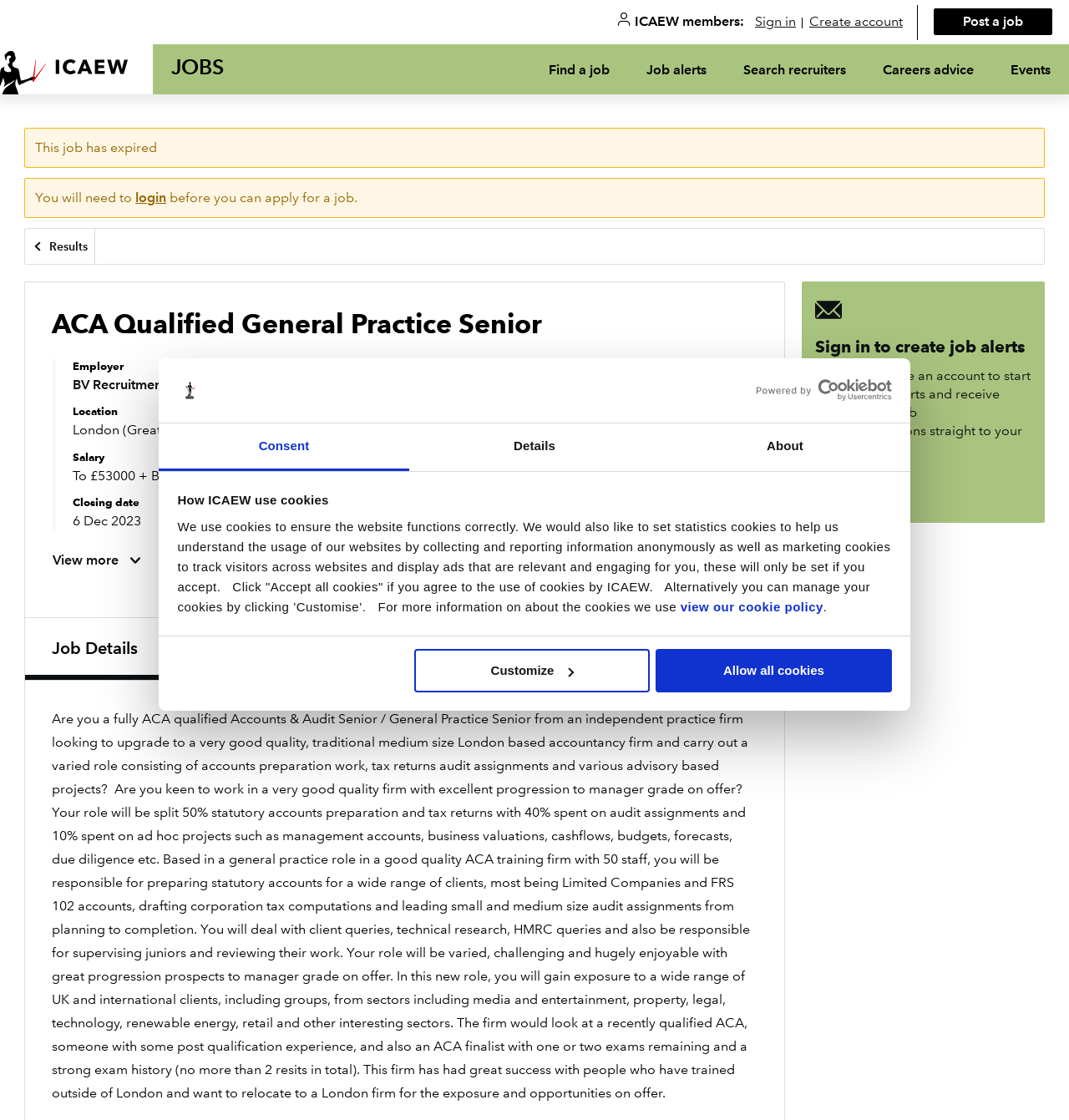Describe all the significant parts and information present on the webpage.

This webpage is a job posting for an ACA Qualified General Practice Senior position in London with BV Recruitment Ltd. At the top of the page, there is a navigation menu with links to the homepage, job search, job alerts, and careers advice. Below this, there is a banner with a logo and a message about how the website uses cookies.

The main content of the page is divided into sections. The first section displays the job title, employer, location, salary, and closing date. Below this, there is a brief description of the job and a "View more" button to expand the description. The expanded description provides more details about the job responsibilities, requirements, and benefits.

To the right of the job description, there are buttons to save the job, send the job to someone, and apply for the job. There is also a section with links to the employer's website and a description of the company.

At the bottom of the page, there is a tab list with links to job details, company information, and a section to sign in to create job alerts. The job details section provides more information about the job, including the job description, responsibilities, and requirements. The company information section likely provides more details about the employer.

Throughout the page, there are various links and buttons to navigate to different sections or perform actions related to the job posting.